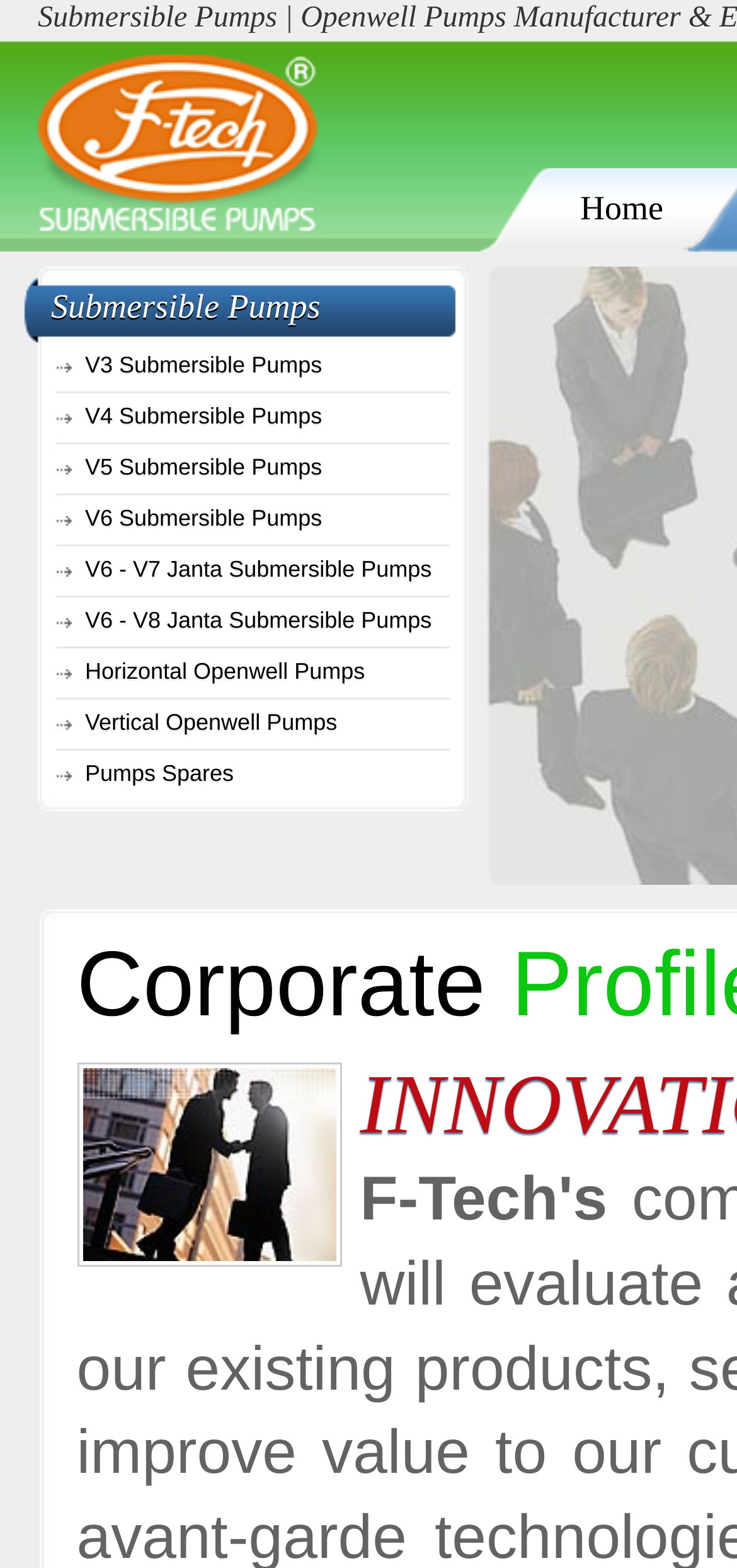Create a detailed narrative describing the layout and content of the webpage.

The webpage is about F-Tech Engineering Co., a leading manufacturer and exporter of submersible pumps and spares. At the top, there is a link and an image with a similar description, which seems to be a banner or a logo. Below the banner, there is a heading "Submersible Pumps" that takes up a significant portion of the page width. 

Under the heading, there are several links arranged vertically, each describing a specific type of submersible pump, such as V3, V4, V5, V6, and others. These links are positioned on the left side of the page, taking up about a third of the page width. 

To the right of the links, there is a large empty space, and at the bottom of the page, there is another image that takes up about a quarter of the page width. This image is positioned near the bottom right corner of the page. 

There are a total of 11 links on the page, all of which are related to submersible pumps and their variations. The page also contains two images, one of which is a banner or logo, and the other is a standalone image near the bottom right corner.